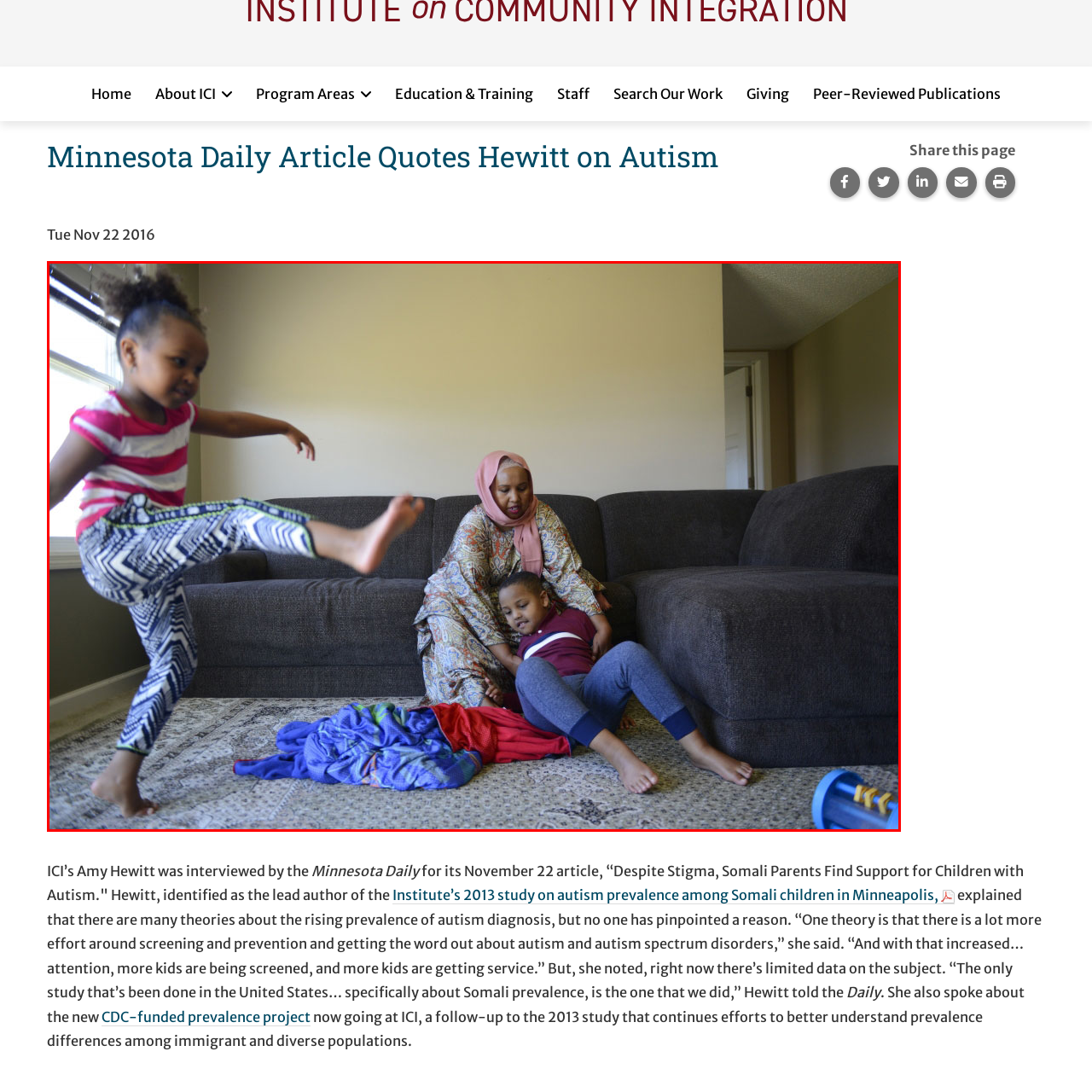What type of light is illuminating the scene?
Examine the red-bounded area in the image carefully and respond to the question with as much detail as possible.

According to the caption, 'a bright window lets in natural light, enhancing the scene', which suggests that the room is illuminated by sunlight coming in through the window, creating a warm and cozy atmosphere.